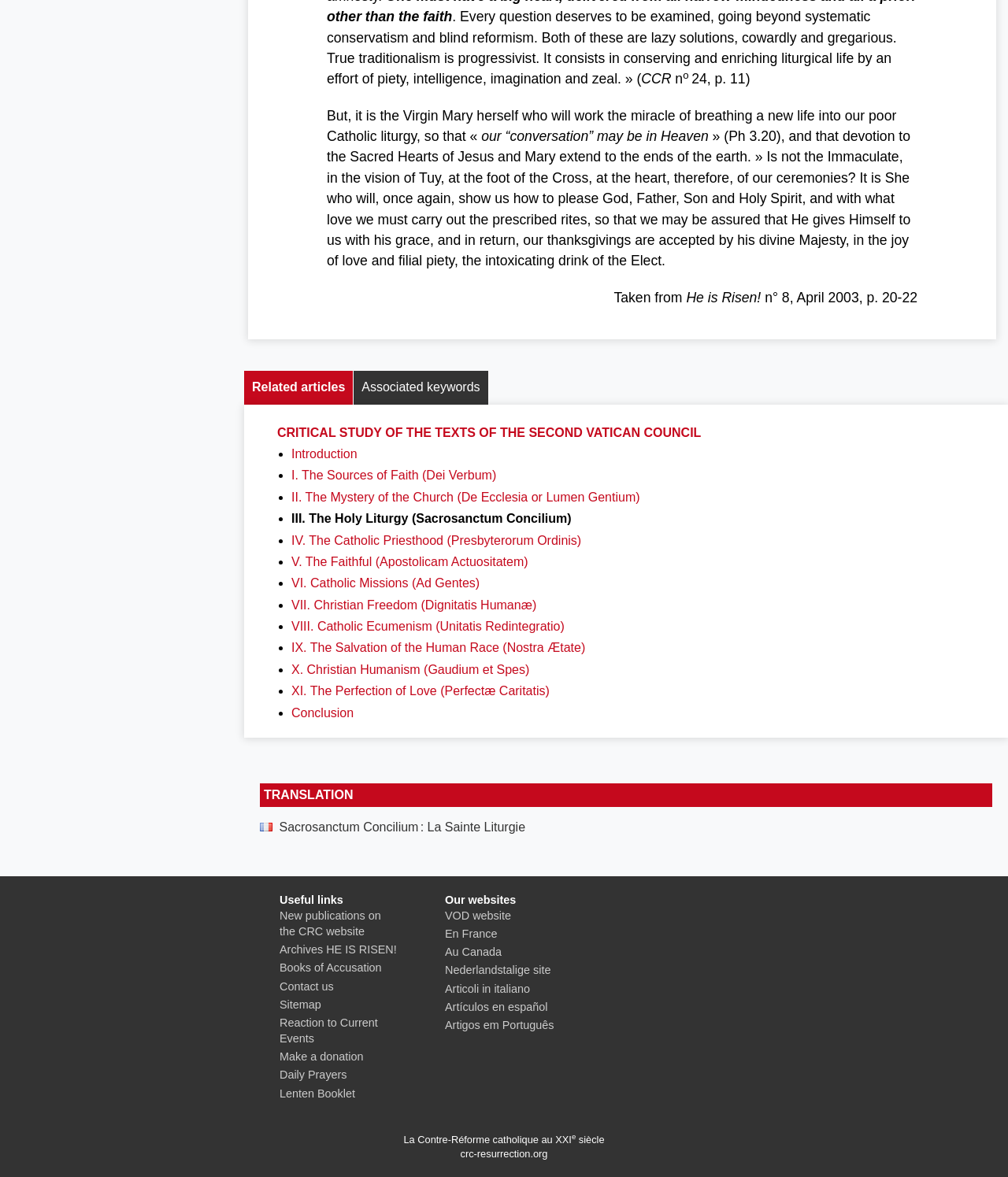Identify the bounding box coordinates of the element to click to follow this instruction: 'Make a donation'. Ensure the coordinates are four float values between 0 and 1, provided as [left, top, right, bottom].

[0.277, 0.892, 0.36, 0.903]